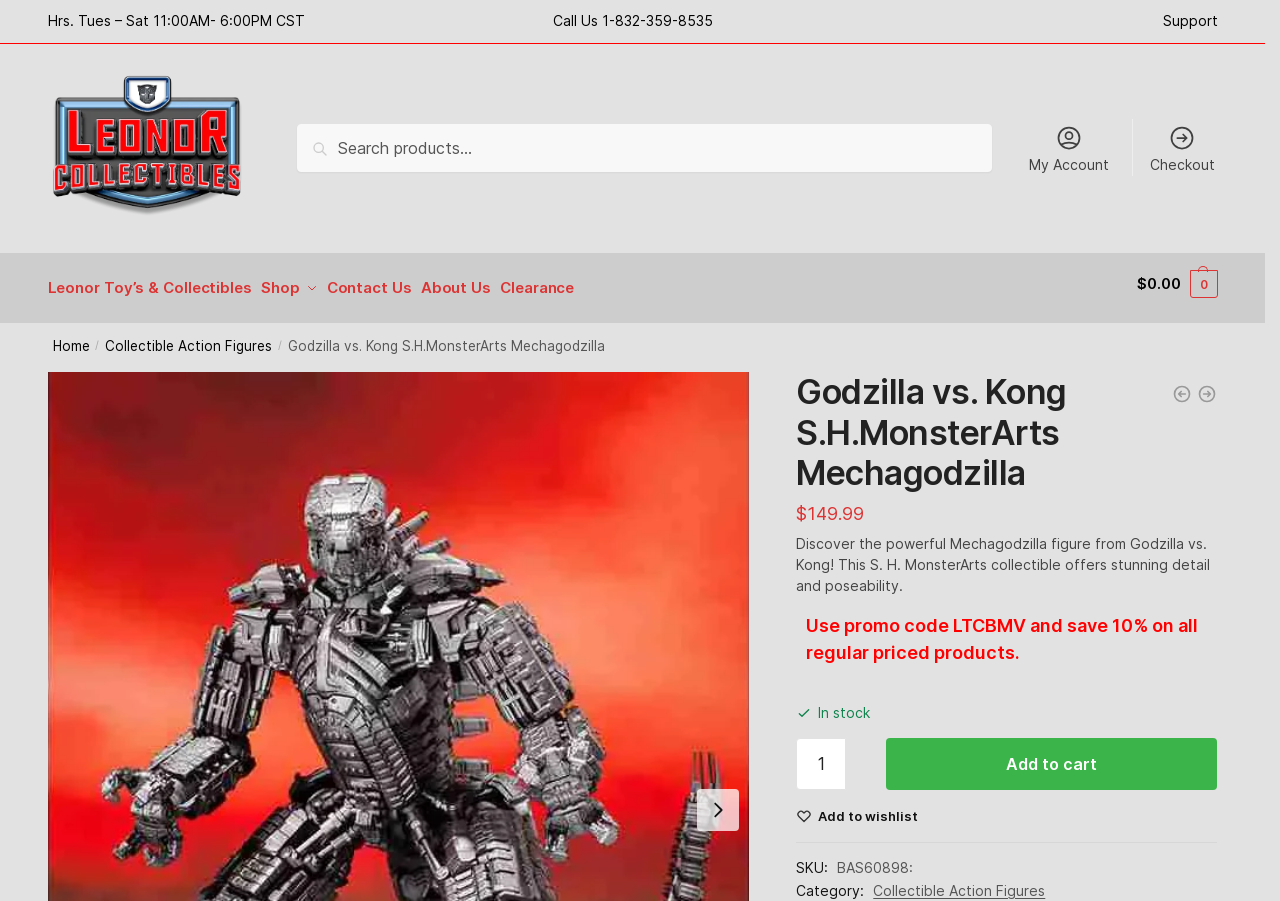Determine the main headline from the webpage and extract its text.

Godzilla vs. Kong S.H.MonsterArts Mechagodzilla